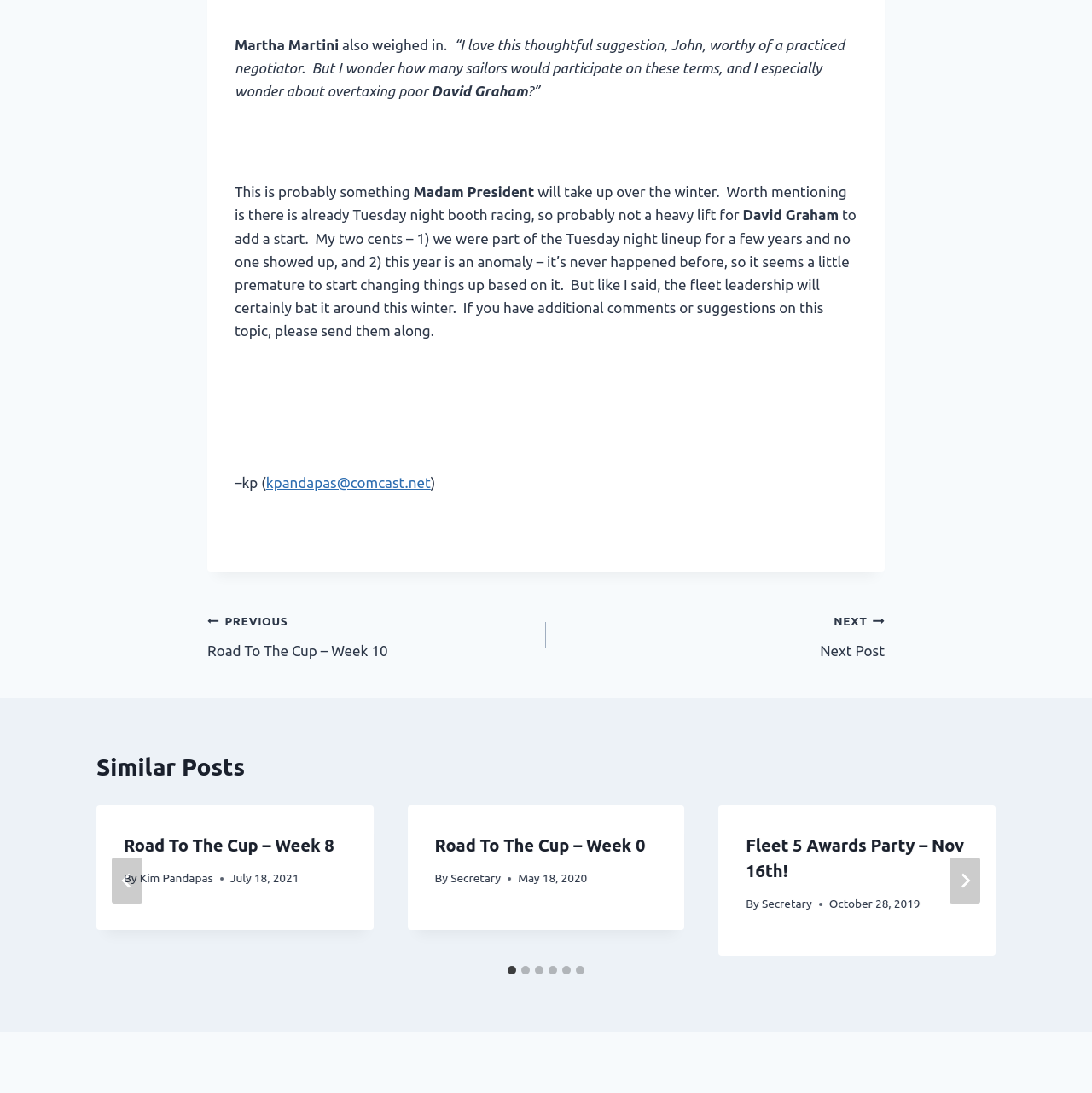Please provide a brief answer to the question using only one word or phrase: 
How many slides are there in the 'Similar Posts' section?

6